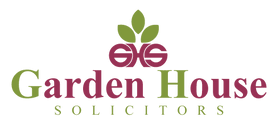Offer a detailed narrative of the image's content.

The image features the logo of Garden House Solicitors, prominently displaying the firm's name in elegant typography. The design incorporates green and maroon colors, with a stylized emblem above the text that features three green leaves, symbolizing growth and vitality. This logo reflects the professionalism and welcoming nature of the solicitors' firm, emphasizing their commitment to serving clients with care and expertise in legal matters. The logo is positioned distinctly, reinforcing the firm's identity and brand recognition in the legal industry.